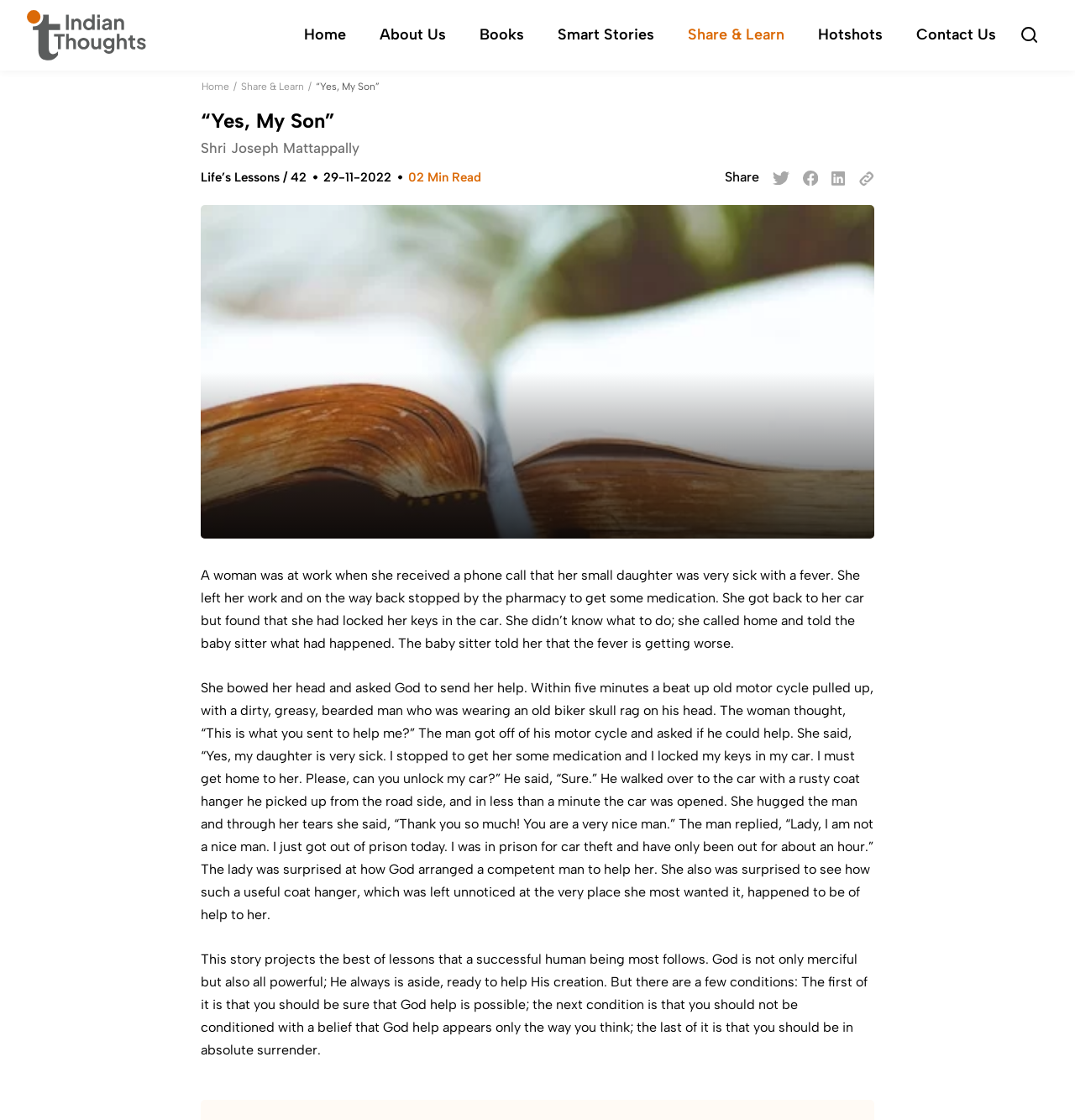Use a single word or phrase to answer the question:
What did the woman lock in her car?

her keys